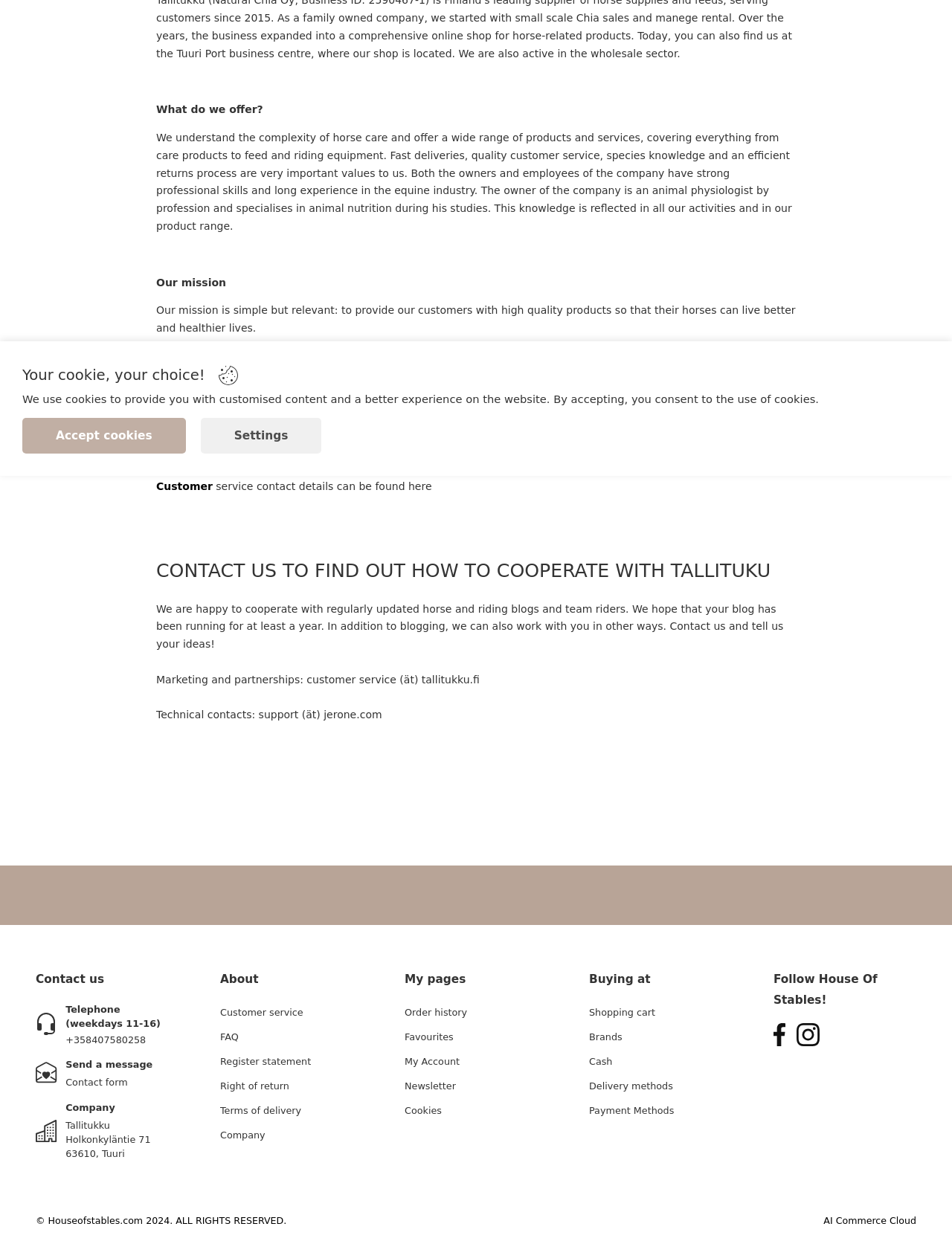Bounding box coordinates should be provided in the format (top-left x, top-left y, bottom-right x, bottom-right y) with all values between 0 and 1. Identify the bounding box for this UI element: Follow House Of Stables!

[0.812, 0.77, 0.962, 0.824]